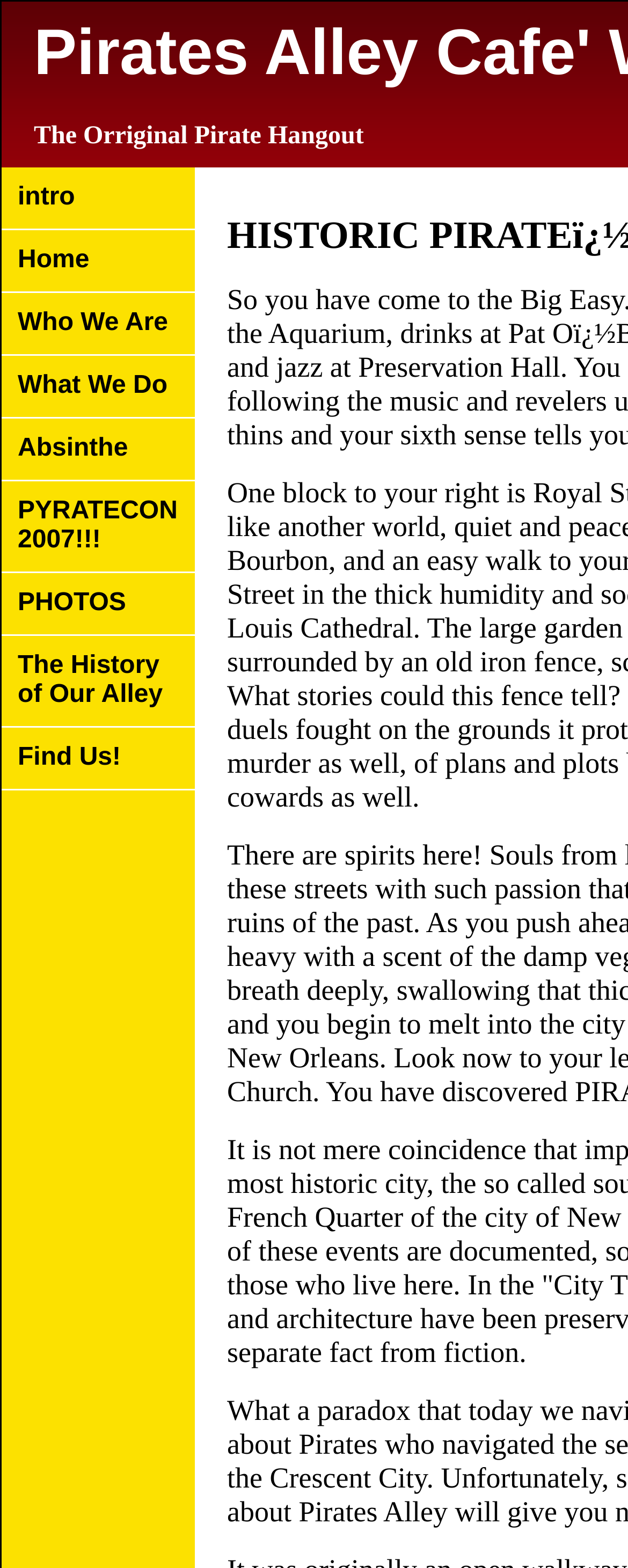Give a full account of the webpage's elements and their arrangement.

The webpage appears to be the homepage of Pirates Alley Cafe', with a prominent title "Pirates Alley Cafe' Will Remain OPEN!!" at the top. Below the title, there is a navigation menu with 8 links, each with a corresponding heading. The links are arranged horizontally, with "intro" on the left, followed by "Home", "Who We Are", "What We Do", "Absinthe", "PYRATECON 2007!!!", "PHOTOS", and "The History of Our Alley" to the right. The last link, "Find Us!", is positioned at the bottom right of the navigation menu. Each link has a clear and concise heading, making it easy to navigate the website.